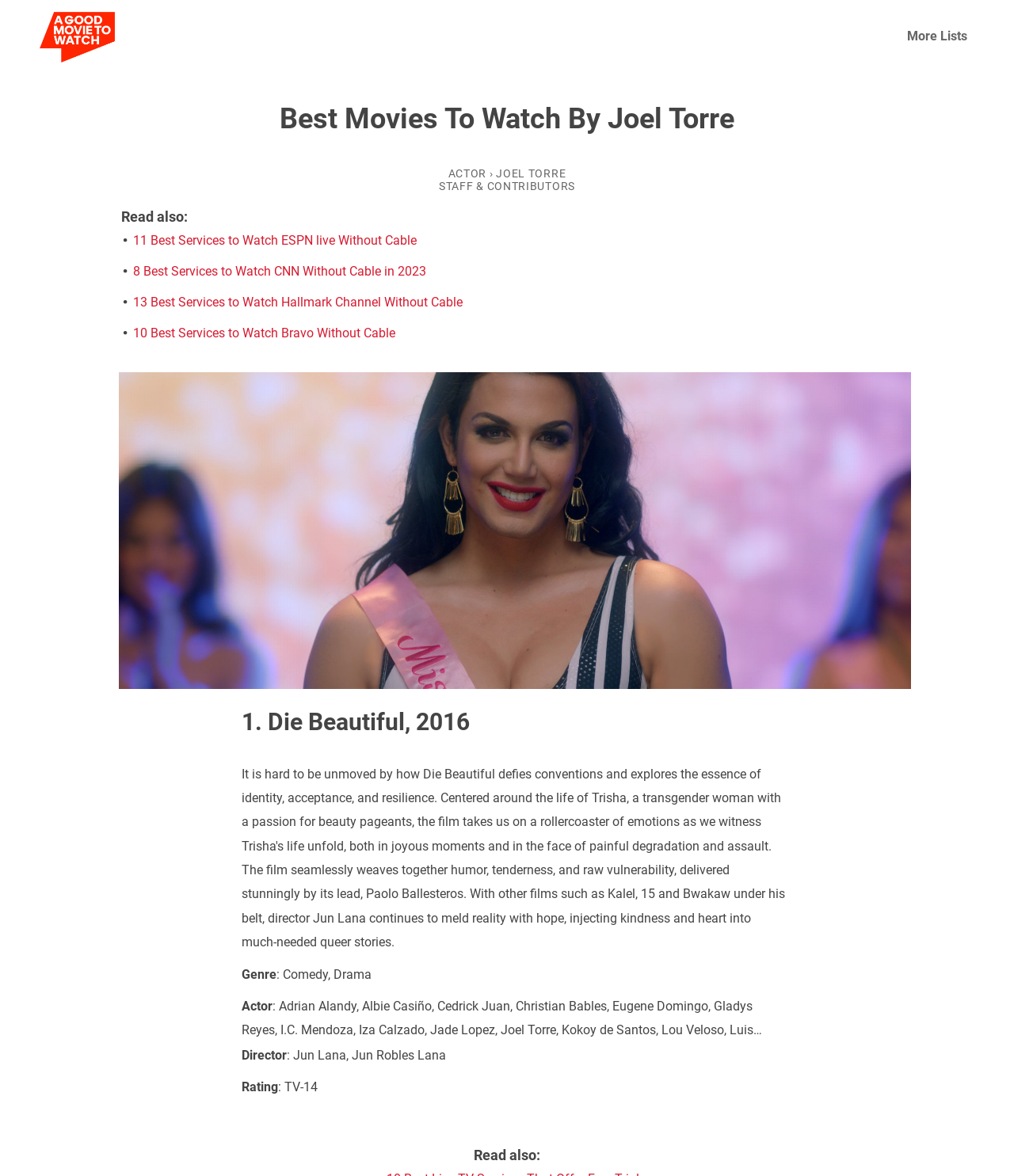Find the bounding box coordinates for the HTML element described as: "1. Die Beautiful". The coordinates should consist of four float values between 0 and 1, i.e., [left, top, right, bottom].

[0.238, 0.602, 0.399, 0.625]